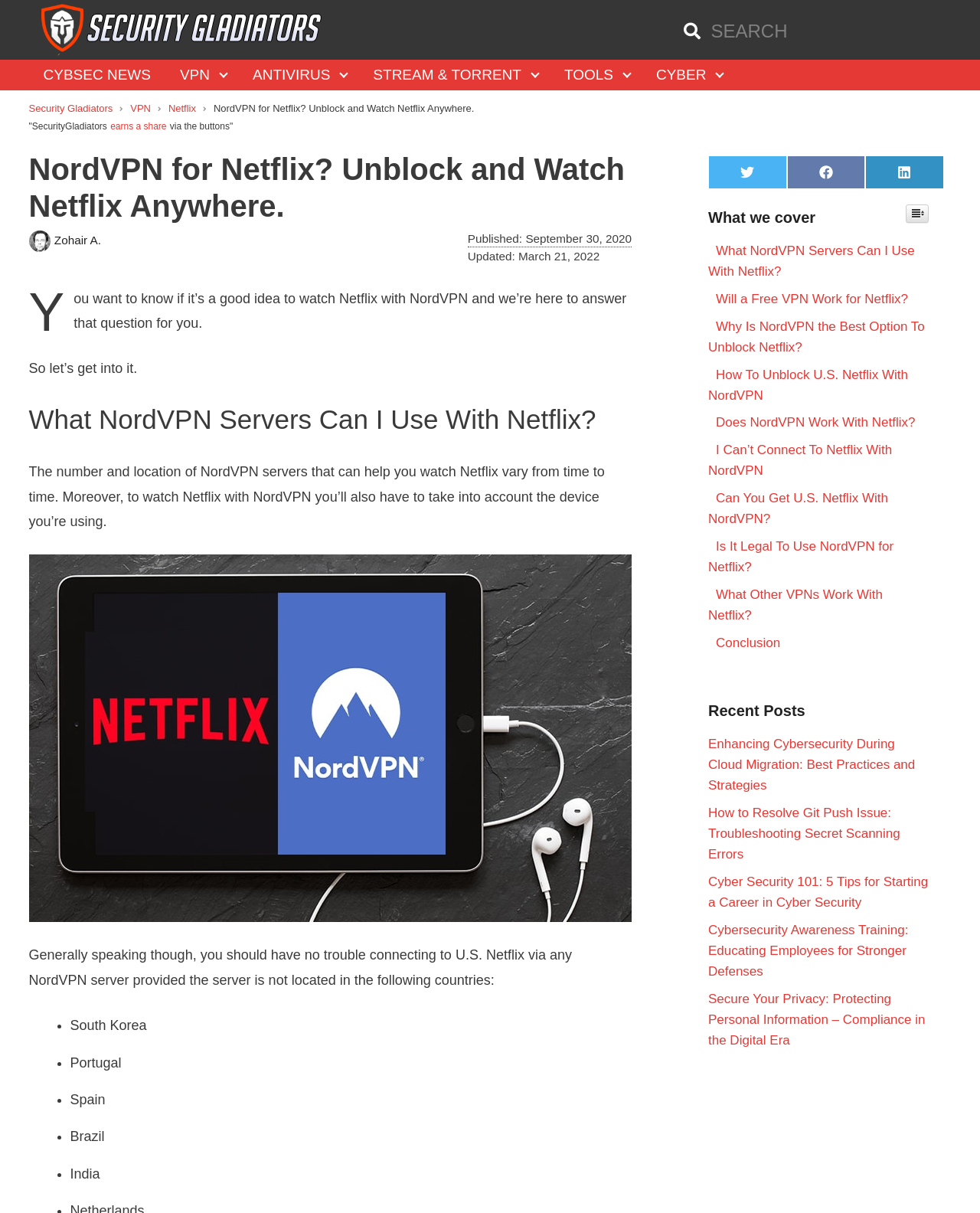Find and indicate the bounding box coordinates of the region you should select to follow the given instruction: "Search for something".

[0.686, 0.008, 0.971, 0.044]